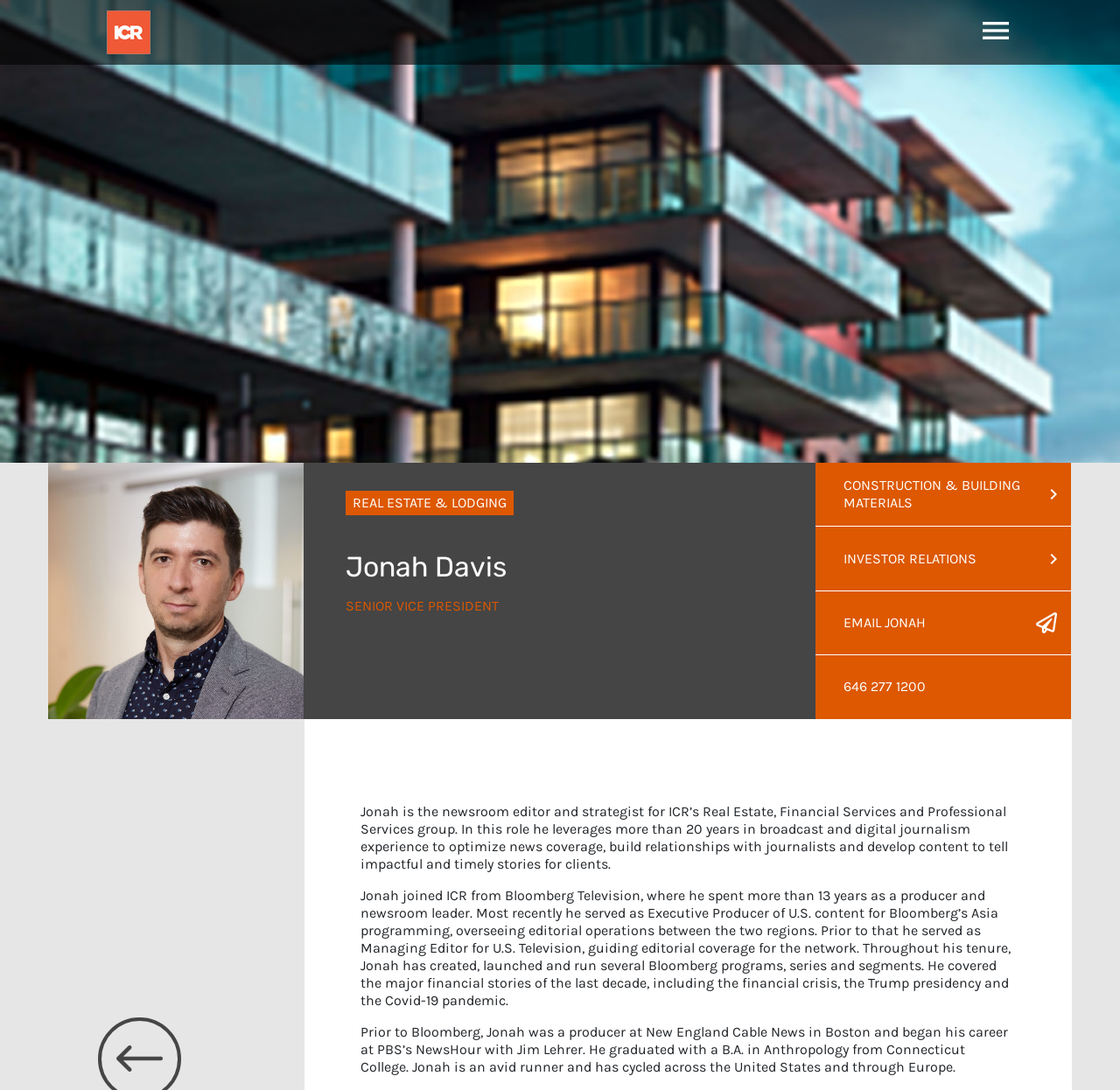Determine the bounding box coordinates in the format (top-left x, top-left y, bottom-right x, bottom-right y). Ensure all values are floating point numbers between 0 and 1. Identify the bounding box of the UI element described by: menu

[0.874, 0.012, 0.905, 0.048]